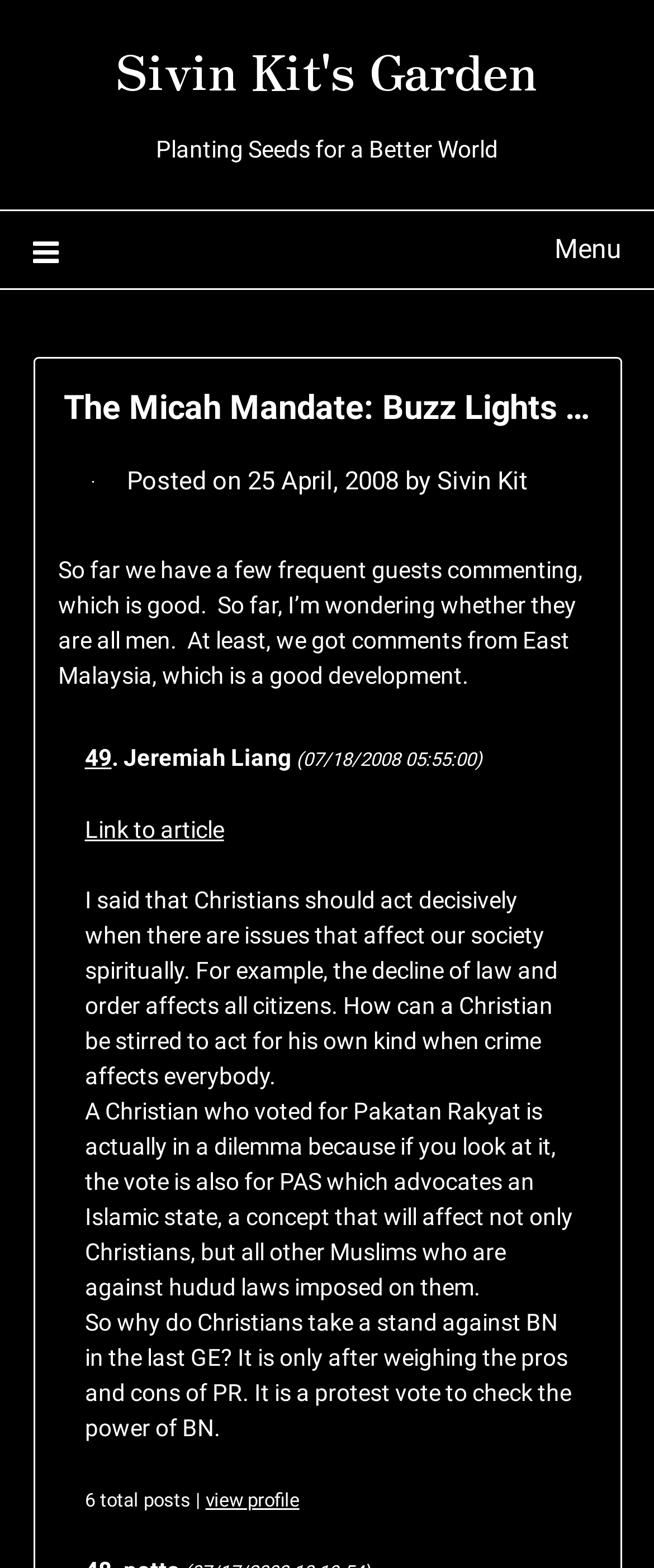Refer to the image and provide an in-depth answer to the question:
What is the date of the post?

The answer can be found in the 'Posted on' section, which mentions the date '25 April, 2008'.